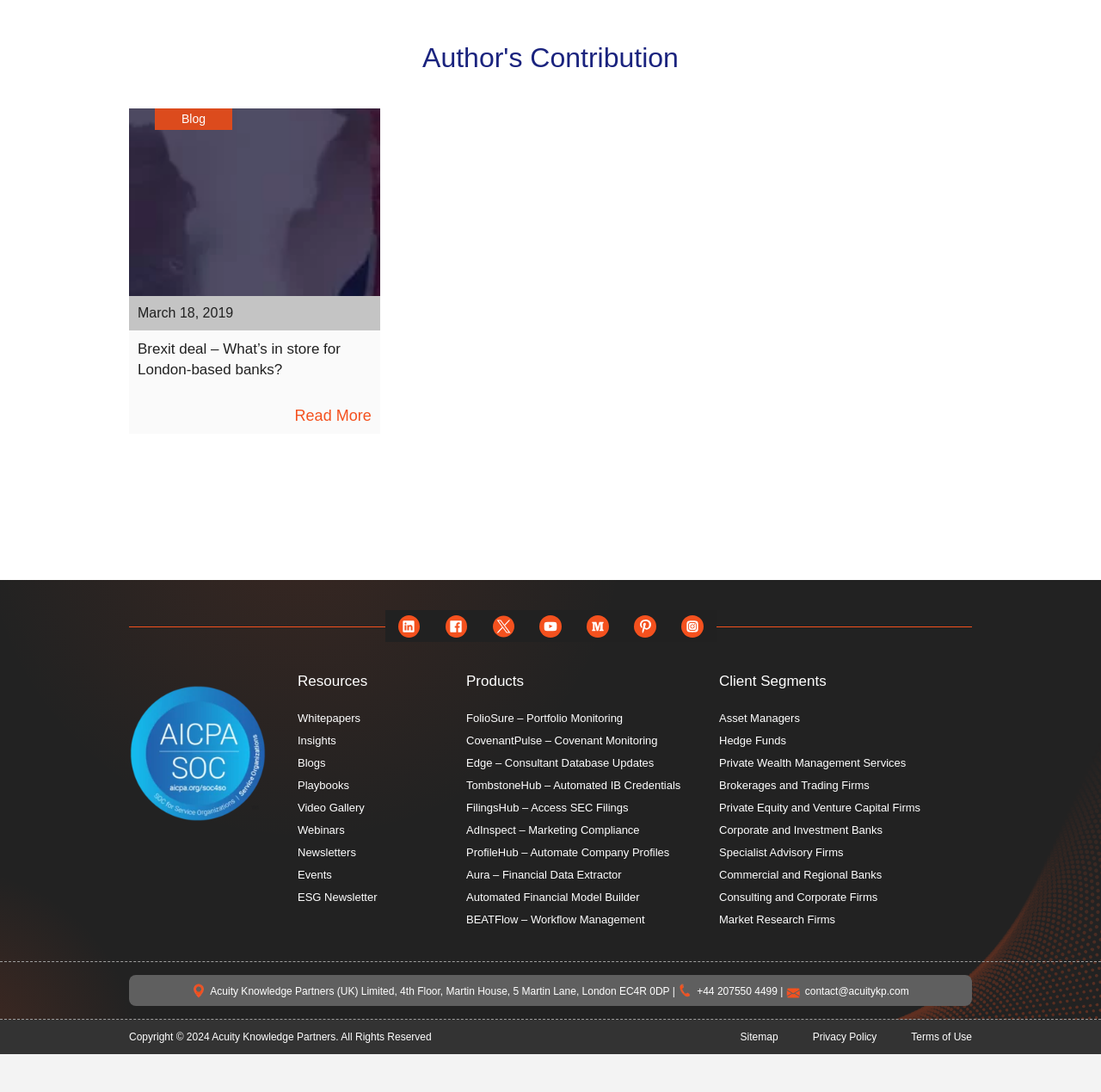Determine the bounding box coordinates for the UI element described. Format the coordinates as (top-left x, top-left y, bottom-right x, bottom-right y) and ensure all values are between 0 and 1. Element description: Webinars

[0.27, 0.776, 0.412, 0.789]